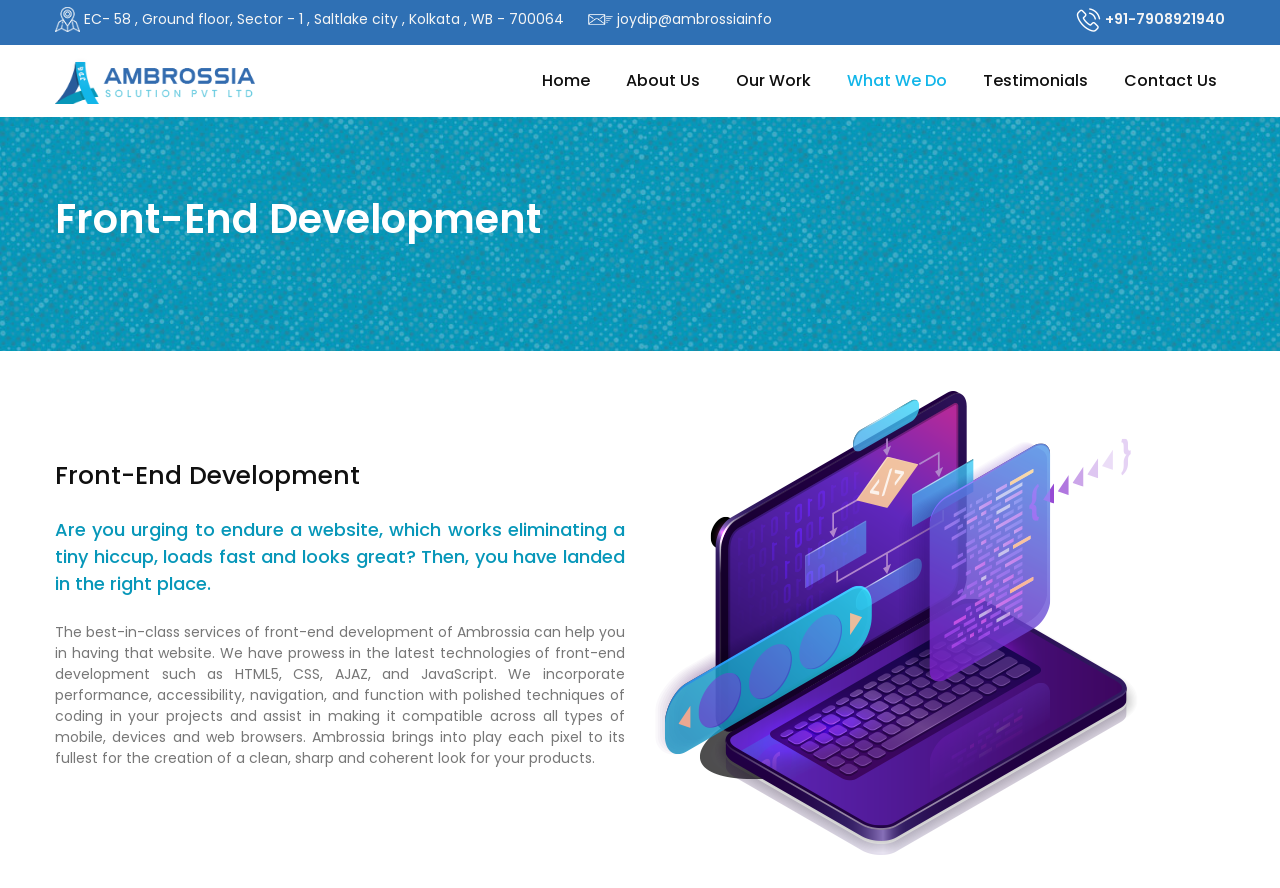Respond to the following question with a brief word or phrase:
What technologies does Ambossia use for front-end development?

HTML5, CSS, AJAZ, and JavaScript